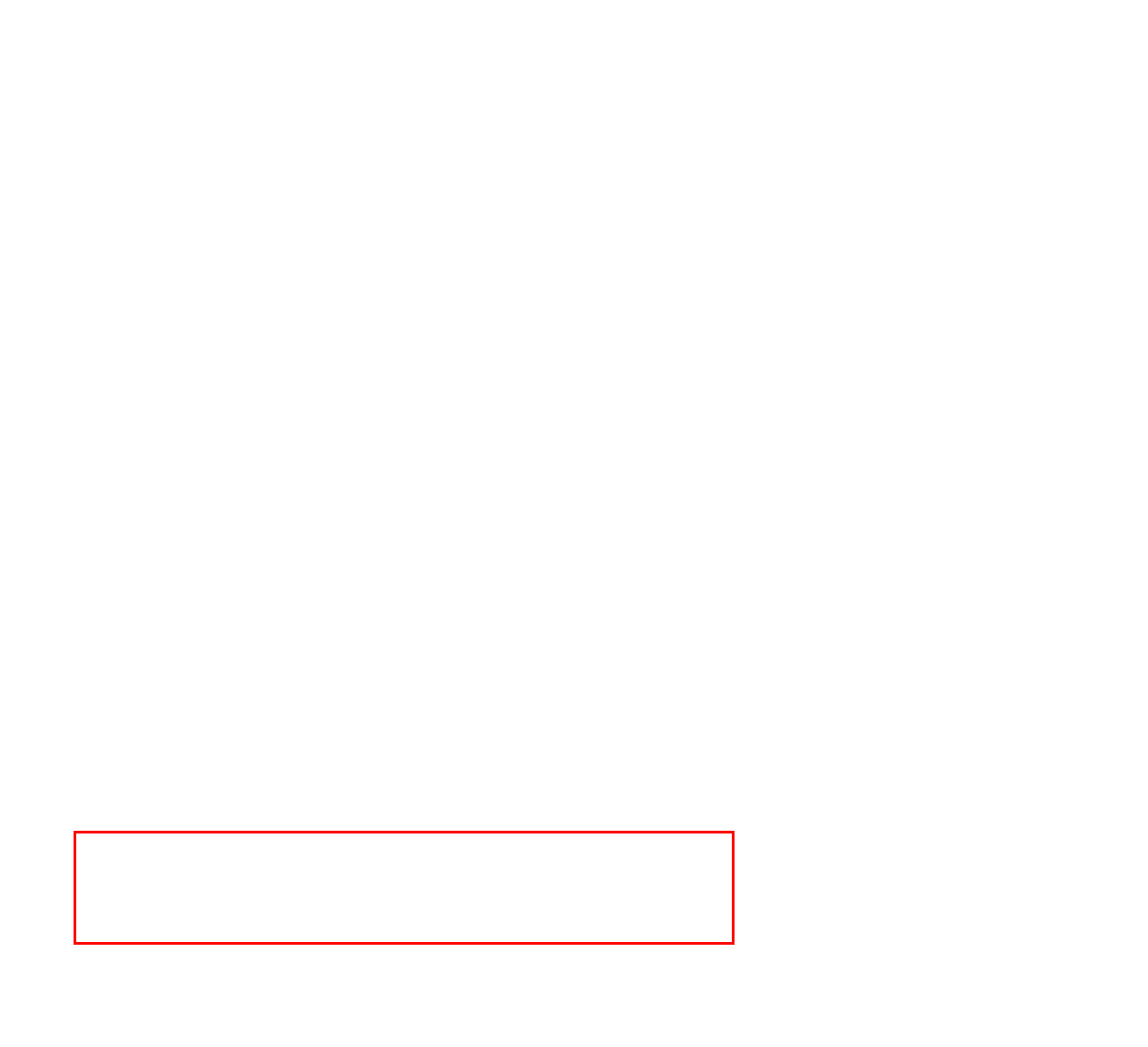You have a screenshot with a red rectangle around a UI element. Recognize and extract the text within this red bounding box using OCR.

ExamCollection provides the complete prep materials in vce files format which include RedHat RHCE certification exam dumps, practice test questions and answers, video training course and study guide which help the exam candidates to pass the exams quickly. Fast updates to RedHat RHCE certification exam dumps, practice test questions and accurate answers vce verified by industry experts are taken from the latest pool of questions.